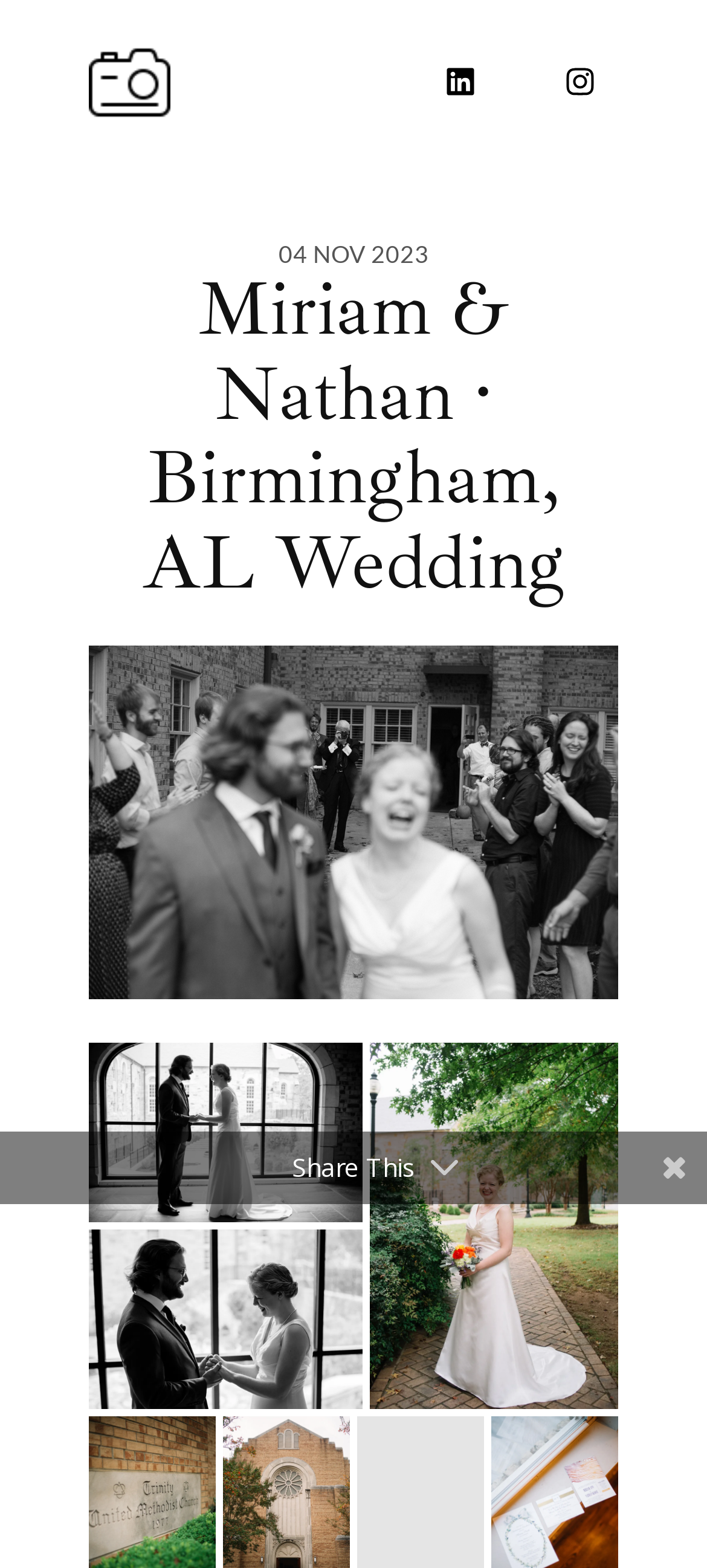Create a detailed narrative of the webpage’s visual and textual elements.

The webpage appears to be a wedding photography page, specifically showcasing the wedding of Miriam and Nathan in Birmingham, AL. At the top left, there is a link to "Andrew Donnan Photography" accompanied by an image with the same name. 

On the top right, there are two social media links, one to LinkedIn and another to Instagram, with the username "adonnanphoto". 

Below the top section, there is a timestamp indicating the date "04 NOV 2023". 

The main content of the page is a heading that reads "Miriam & Nathan · Birmingham, AL Wedding", which is centered at the top of the main section. 

Below the heading, there are four figures or images, arranged in a 2x2 grid, showcasing the wedding photos. The top-left and top-right images occupy the left half of the page, while the bottom-left and bottom-right images occupy the right half. 

At the bottom of the page, there is a text "Share This" positioned near the center.